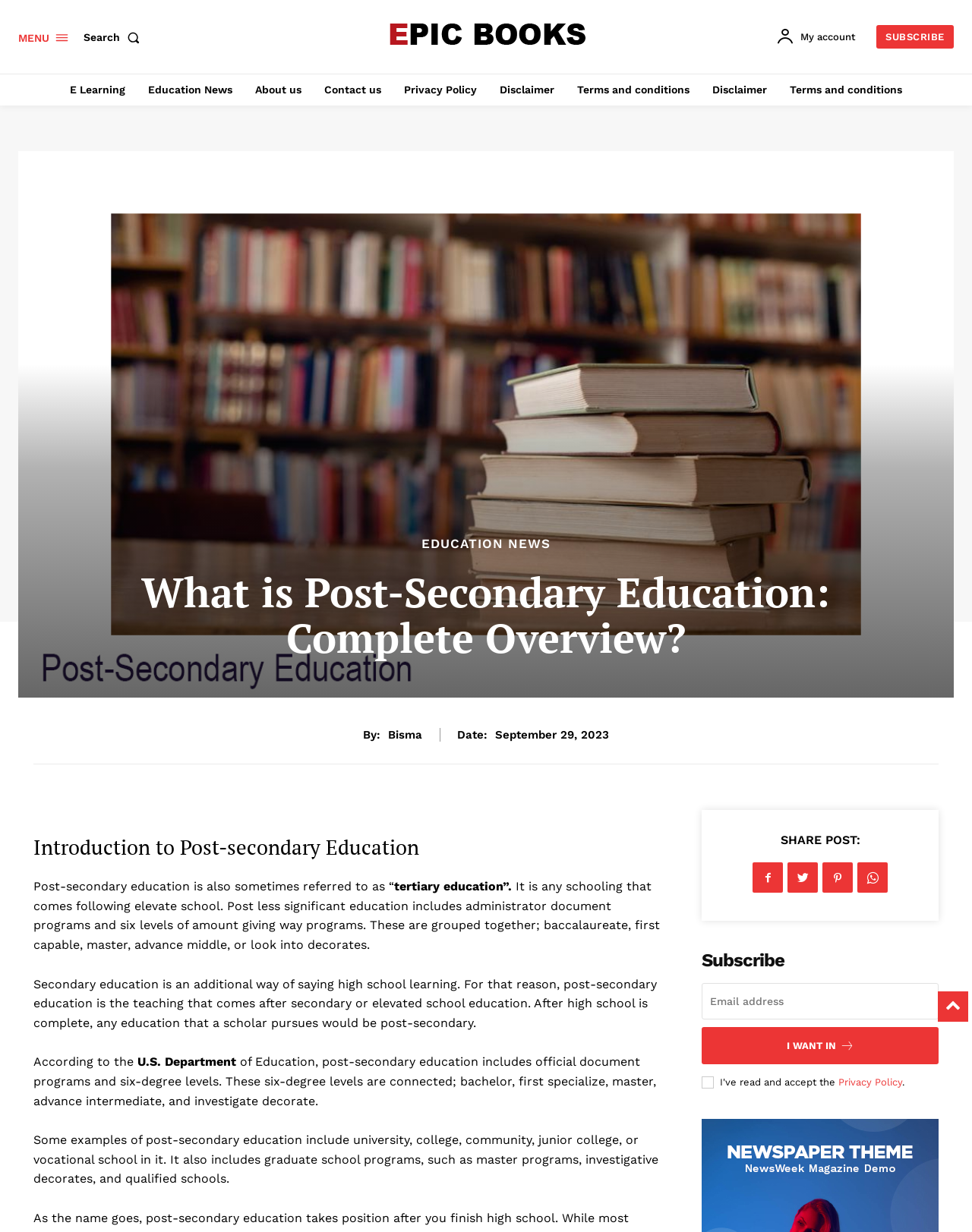Please find the top heading of the webpage and generate its text.

What is Post-Secondary Education: Complete Overview?